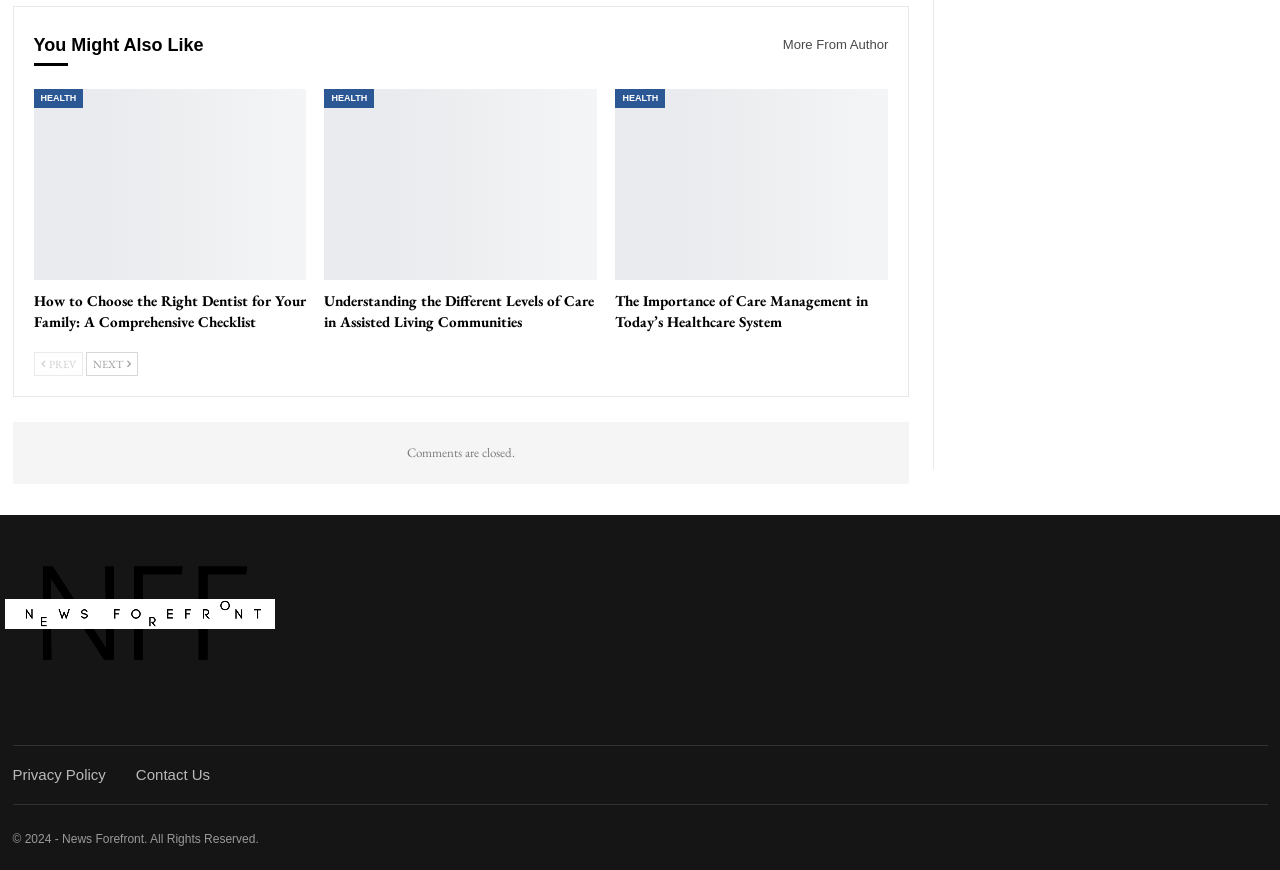Please indicate the bounding box coordinates for the clickable area to complete the following task: "go to previous page". The coordinates should be specified as four float numbers between 0 and 1, i.e., [left, top, right, bottom].

[0.026, 0.405, 0.064, 0.432]